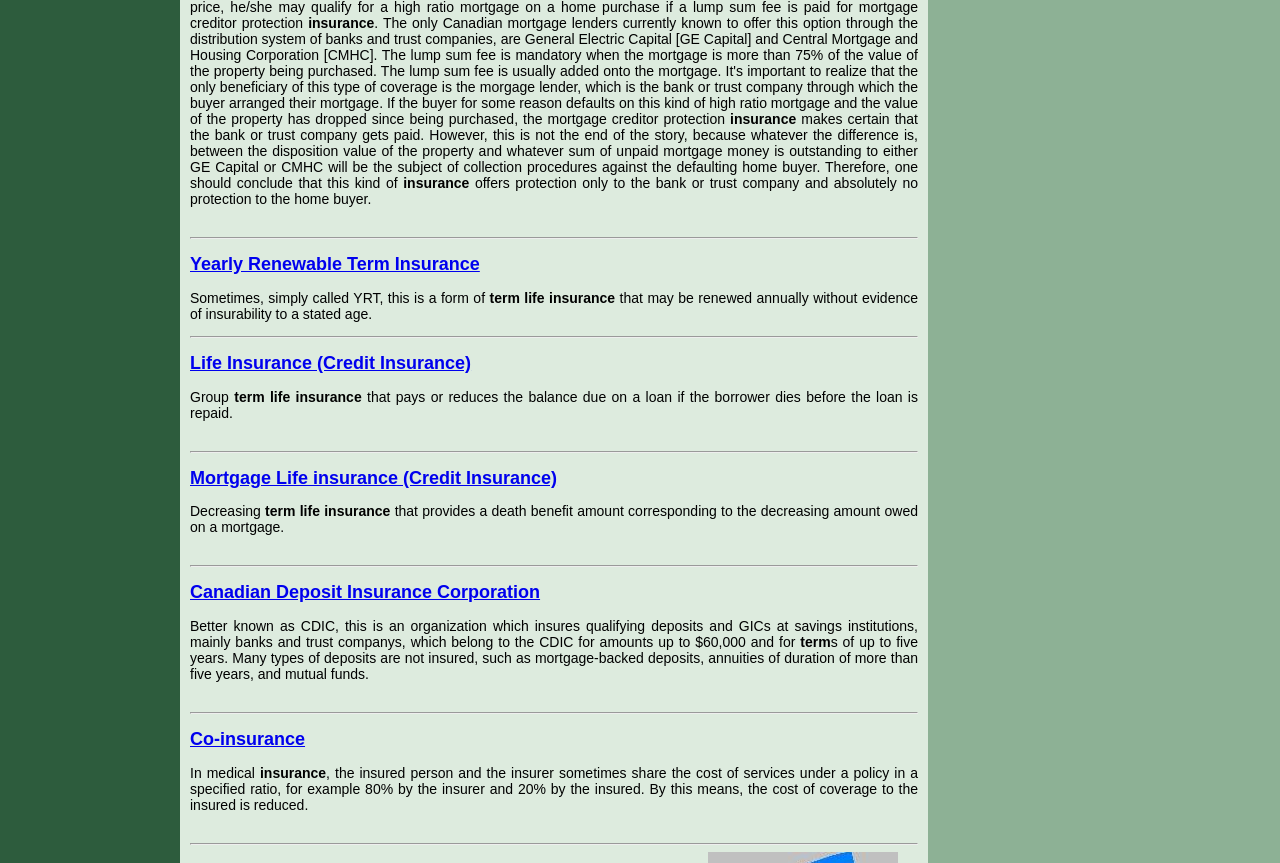Based on the element description Co-insurance, identify the bounding box of the UI element in the given webpage screenshot. The coordinates should be in the format (top-left x, top-left y, bottom-right x, bottom-right y) and must be between 0 and 1.

[0.148, 0.845, 0.238, 0.868]